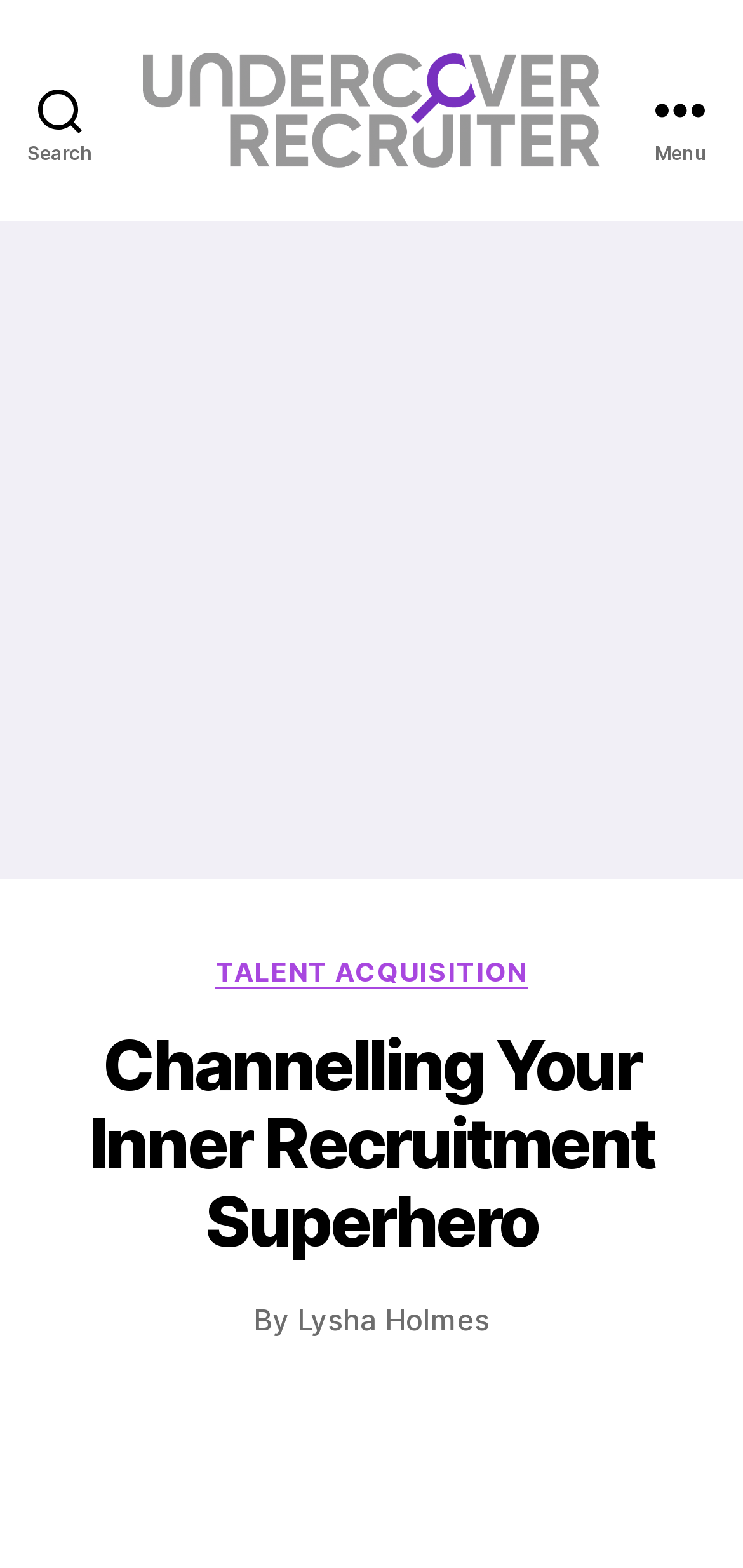How many links are there in the main content area?
Based on the image, answer the question with as much detail as possible.

I counted the number of links in the main content area by looking at the elements with 'link' type and excluding the 'Menu' and 'Search' buttons, which are likely to be navigation elements. I found two links: 'Undercover Recruiter' and 'TALENT ACQUISITION'.